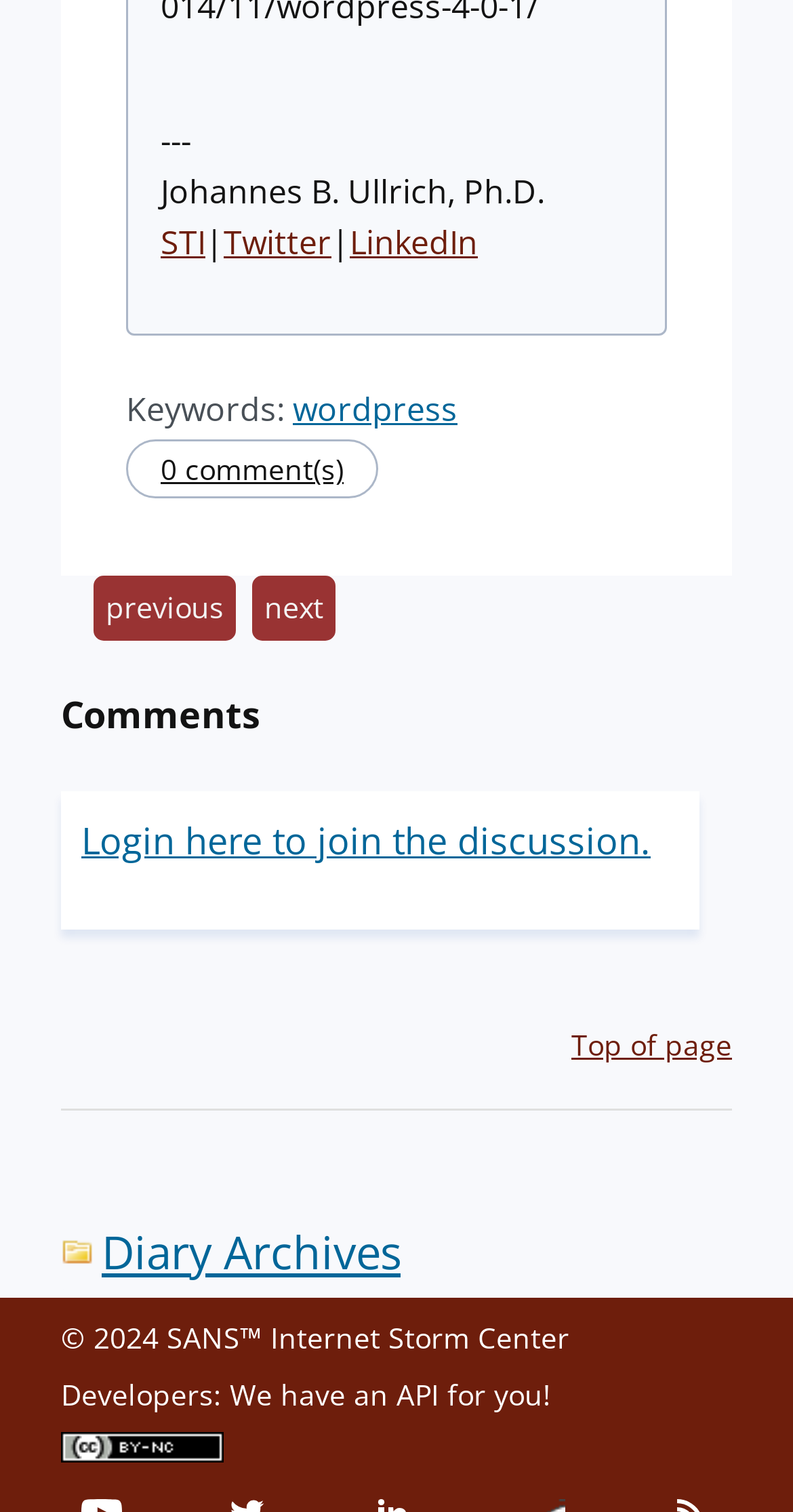Bounding box coordinates are to be given in the format (top-left x, top-left y, bottom-right x, bottom-right y). All values must be floating point numbers between 0 and 1. Provide the bounding box coordinate for the UI element described as: 0 comment(s)

[0.159, 0.291, 0.477, 0.33]